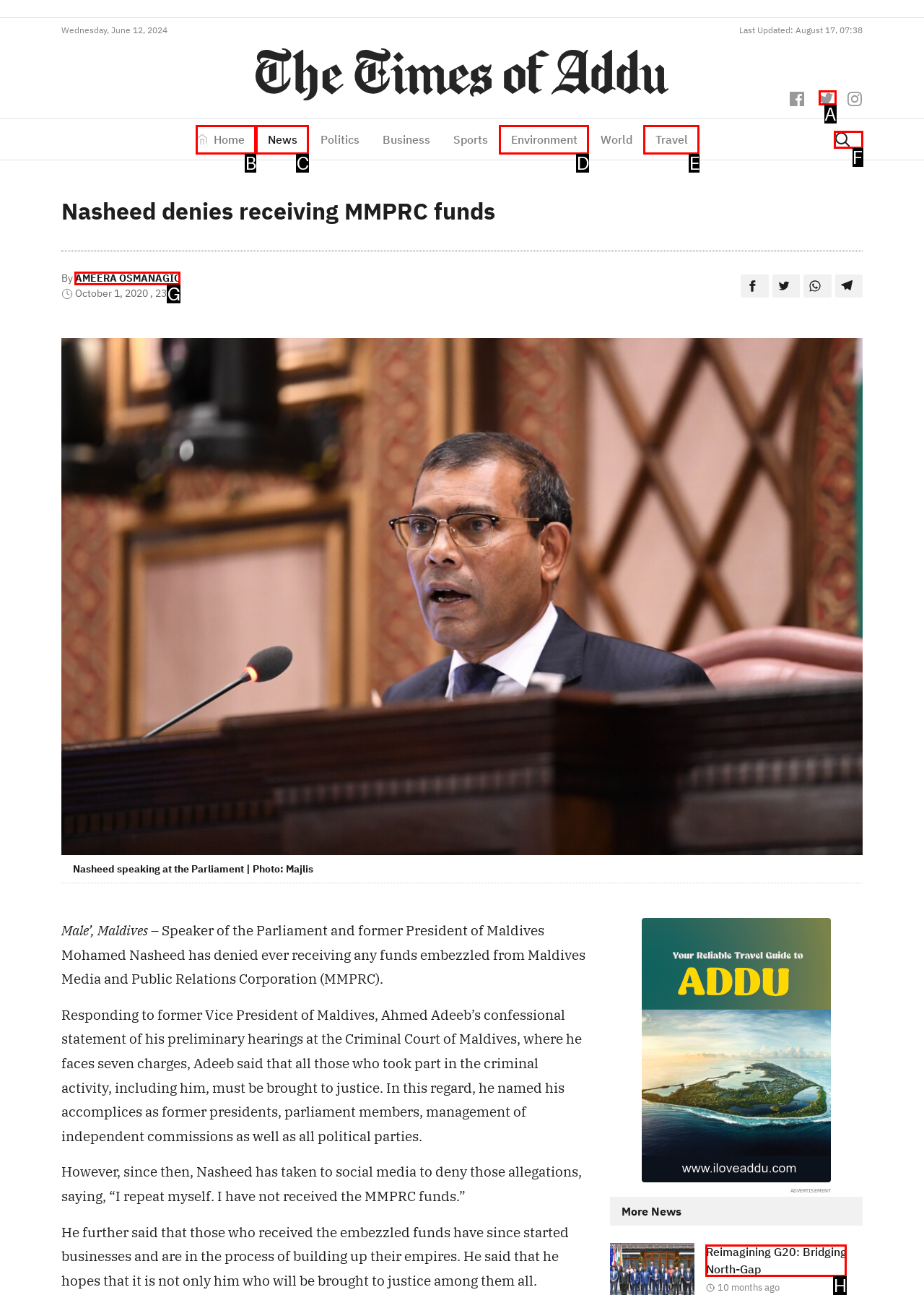Determine which letter corresponds to the UI element to click for this task: Read the review of BREAK THE WALLS comic
Respond with the letter from the available options.

None